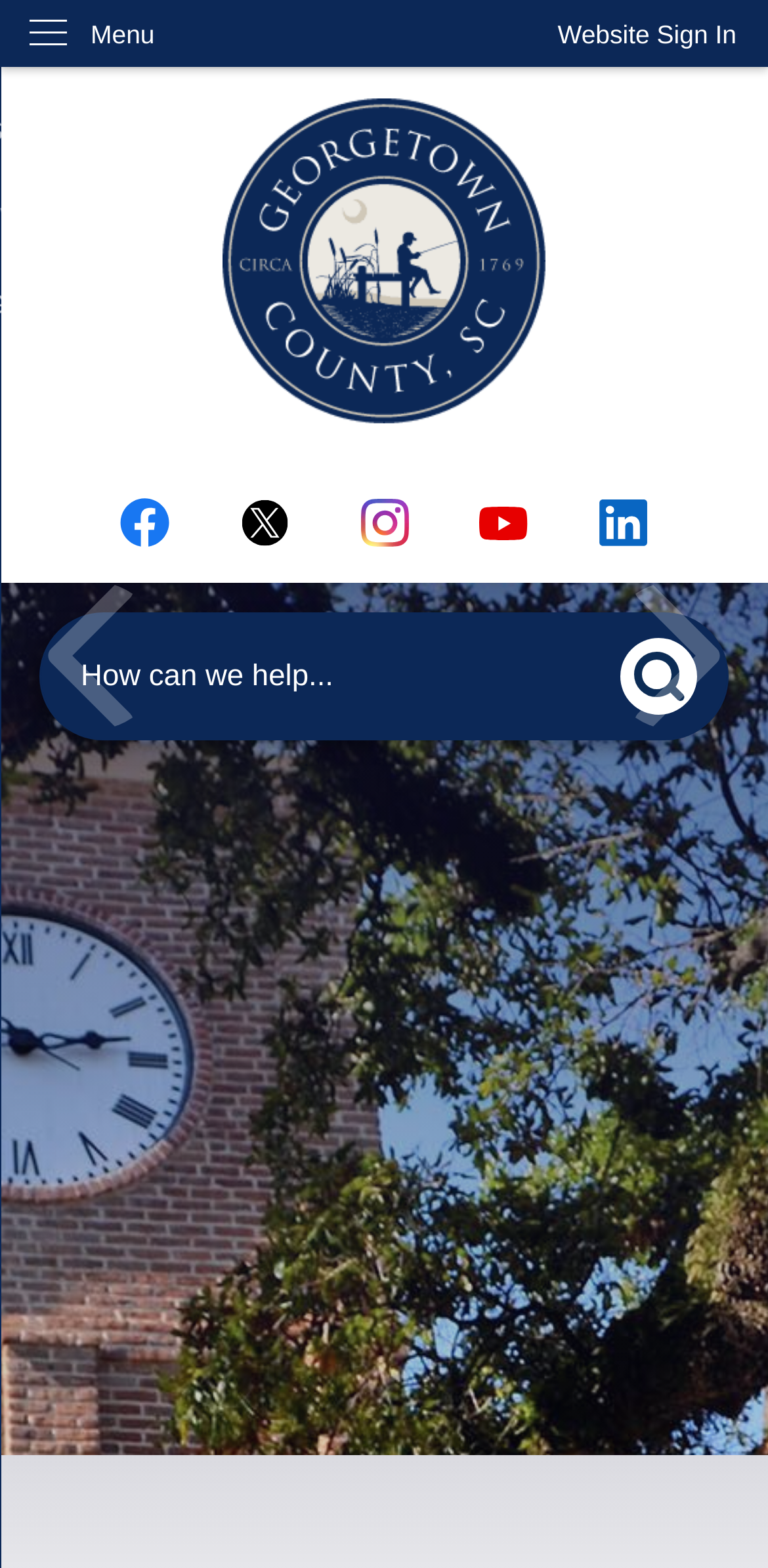Respond to the following question using a concise word or phrase: 
How many links are available in the top section?

3